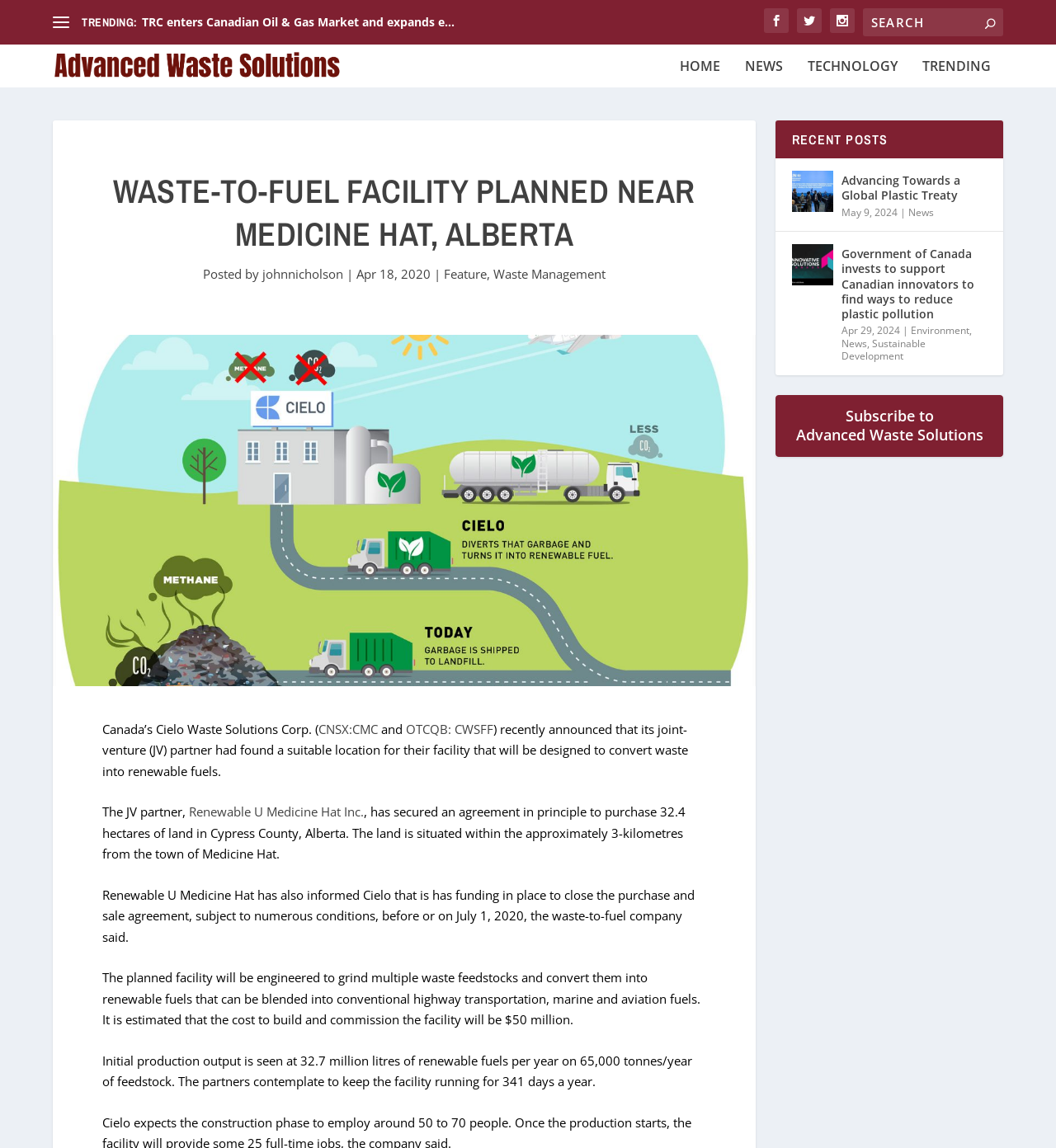Find and extract the text of the primary heading on the webpage.

WASTE-TO-FUEL FACILITY PLANNED NEAR MEDICINE HAT, ALBERTA